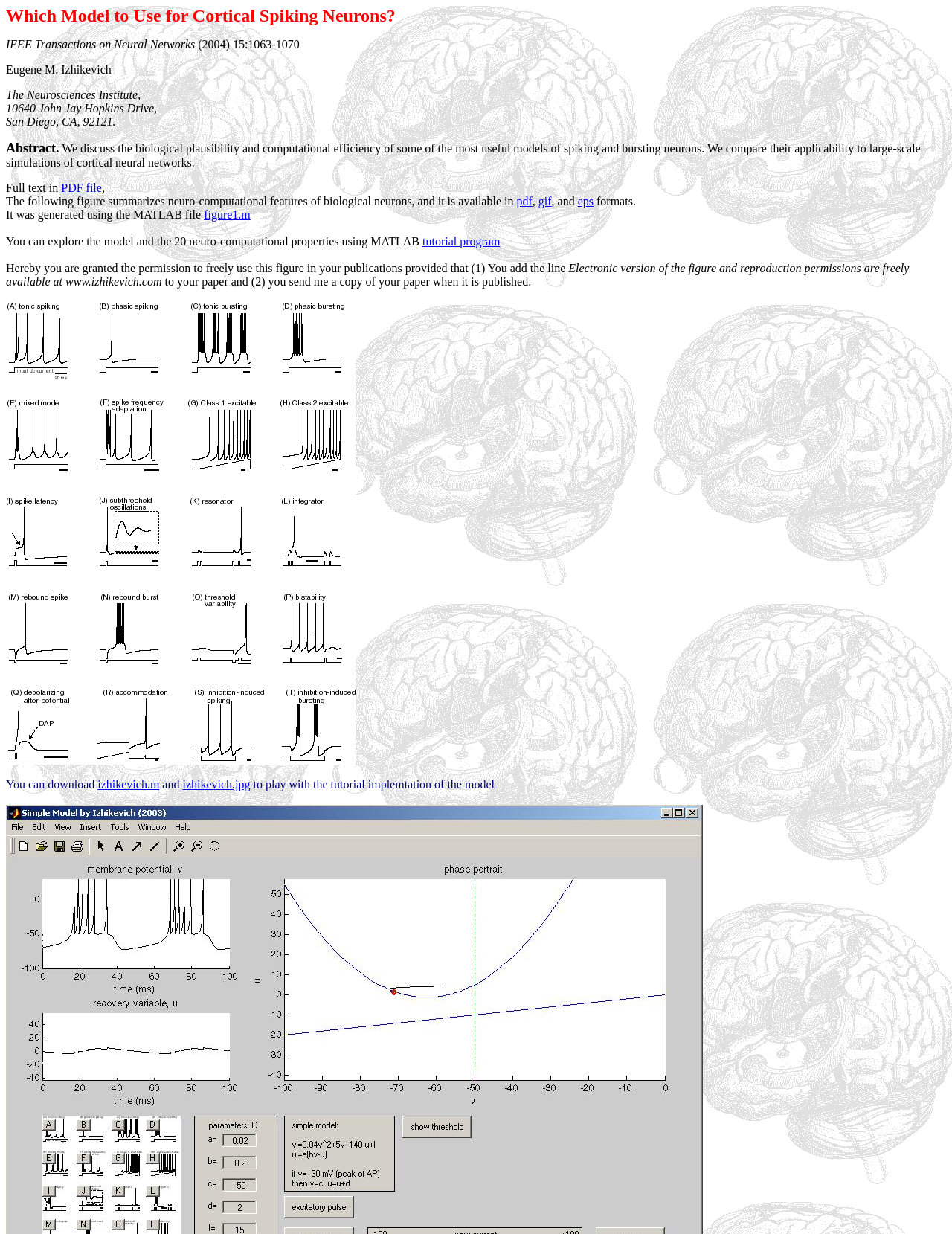Give a concise answer using only one word or phrase for this question:
What is the journal where the article was published?

IEEE Transactions on Neural Networks